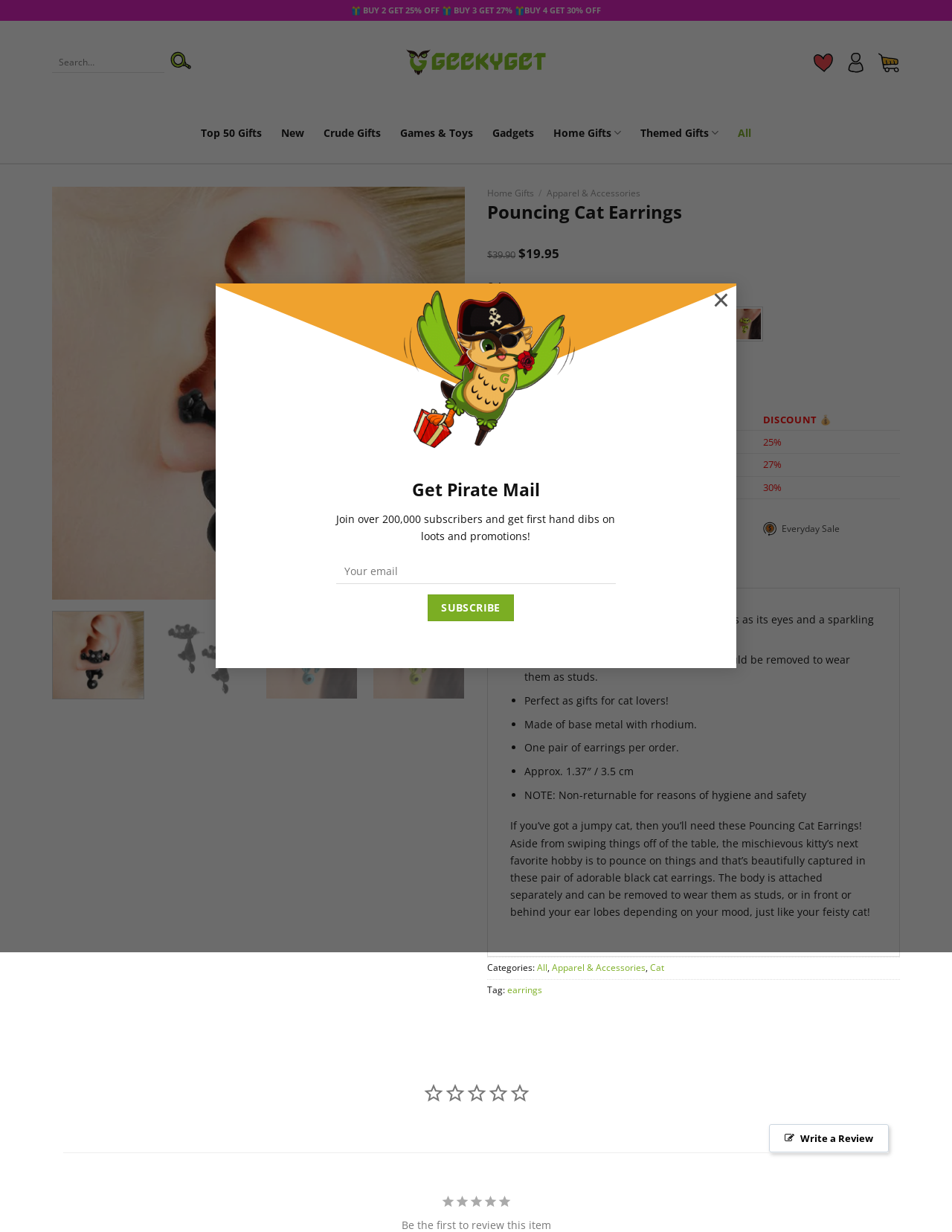Given the description "parent_node: Add to wishlist", provide the bounding box coordinates of the corresponding UI element.

[0.055, 0.152, 0.488, 0.487]